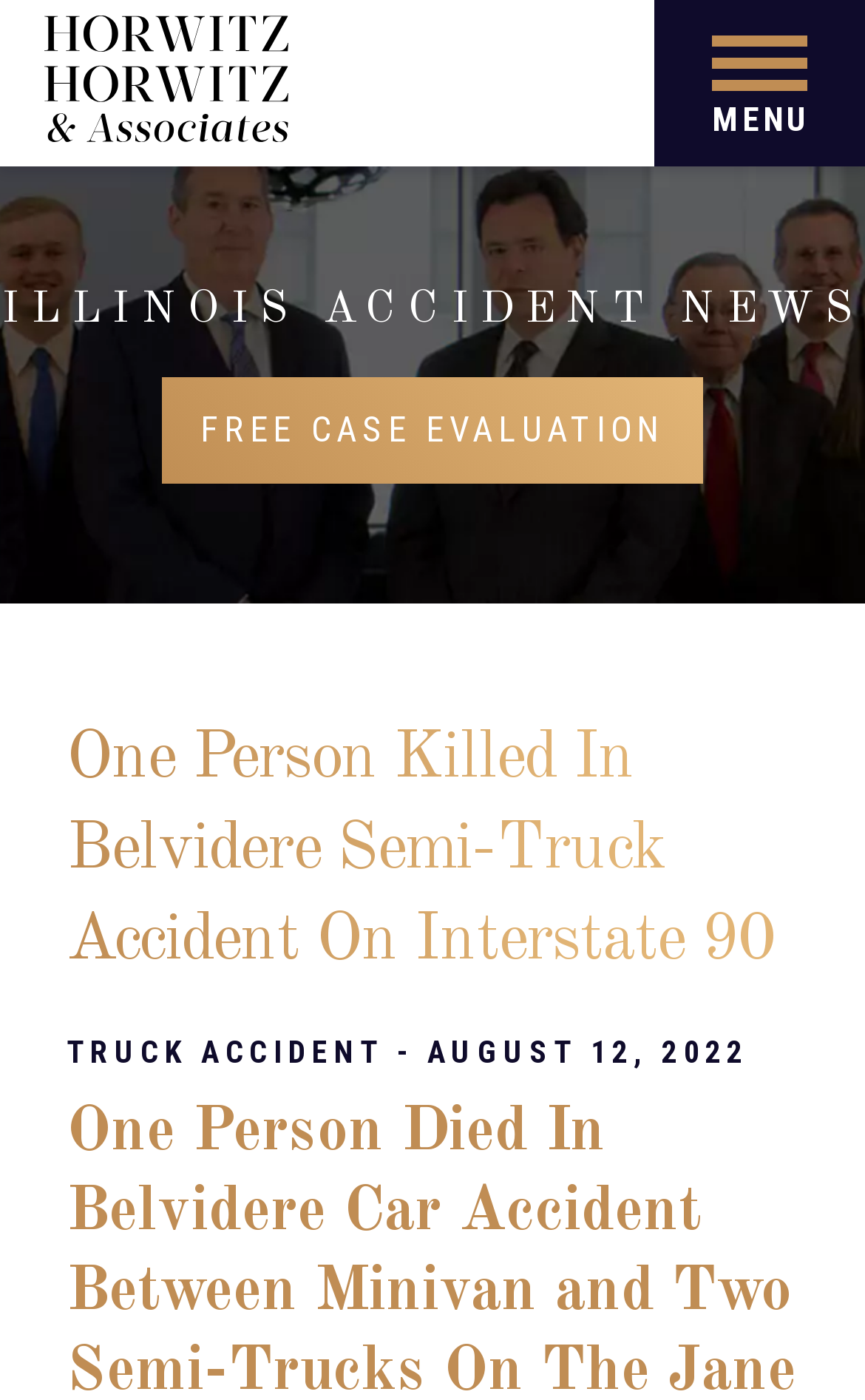Carefully examine the image and provide an in-depth answer to the question: What is the category of news on this webpage?

I found the category of news by looking at the top-center of the webpage, where there is a static text that says 'ILLINOIS ACCIDENT NEWS'.